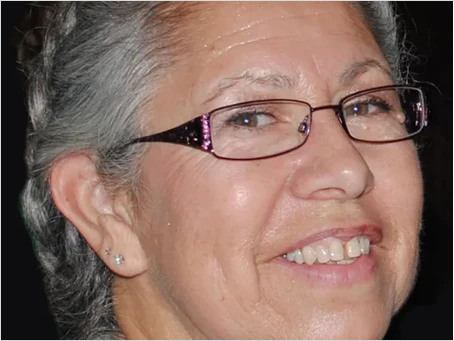Please give a succinct answer using a single word or phrase:
What is the woman's facial expression?

Joyful